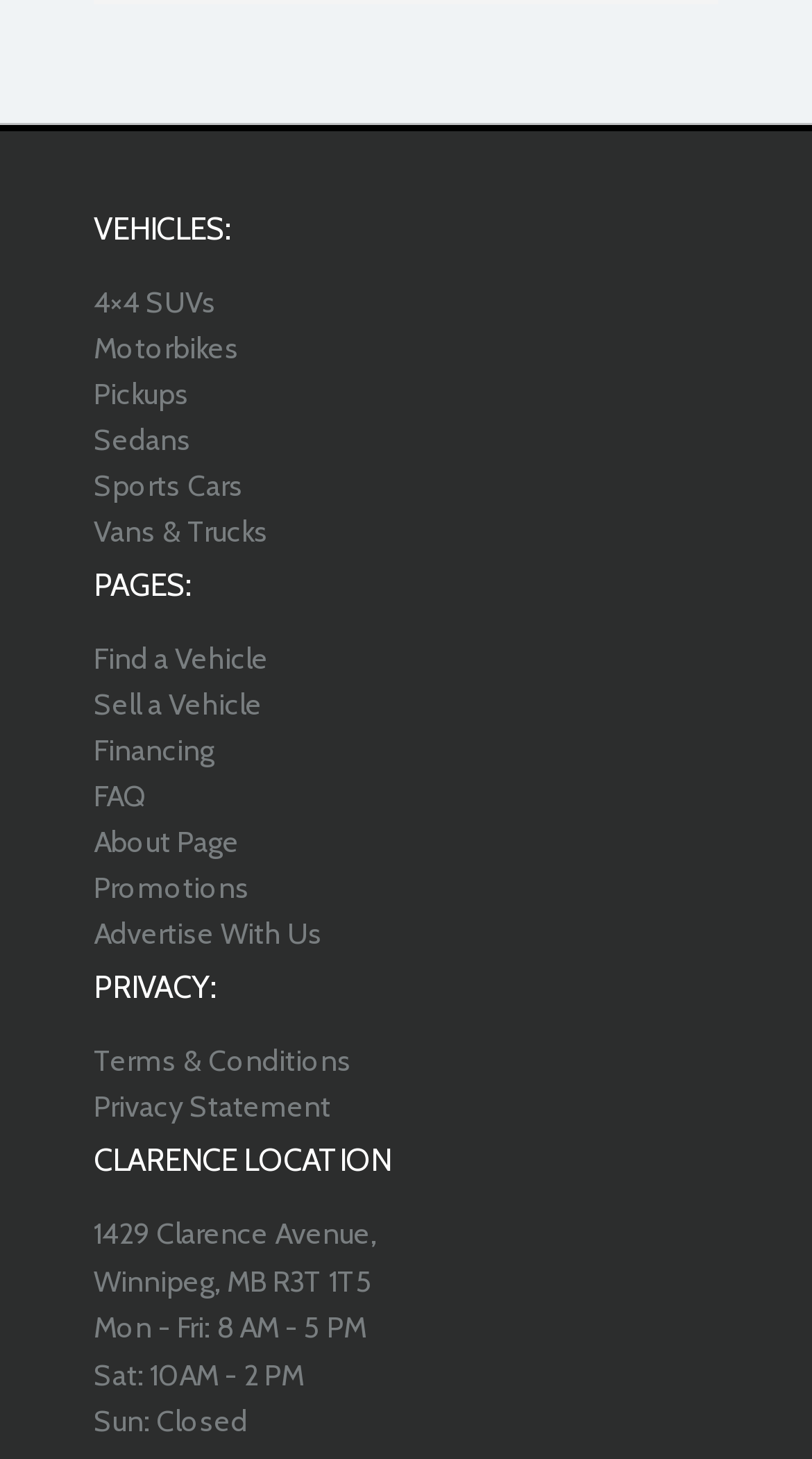From the image, can you give a detailed response to the question below:
What is the address of the Clarence location?

The address of the Clarence location can be found in the StaticText elements, which state '1429 Clarence Avenue,' and 'Winnipeg, MB R3T 1T5'.